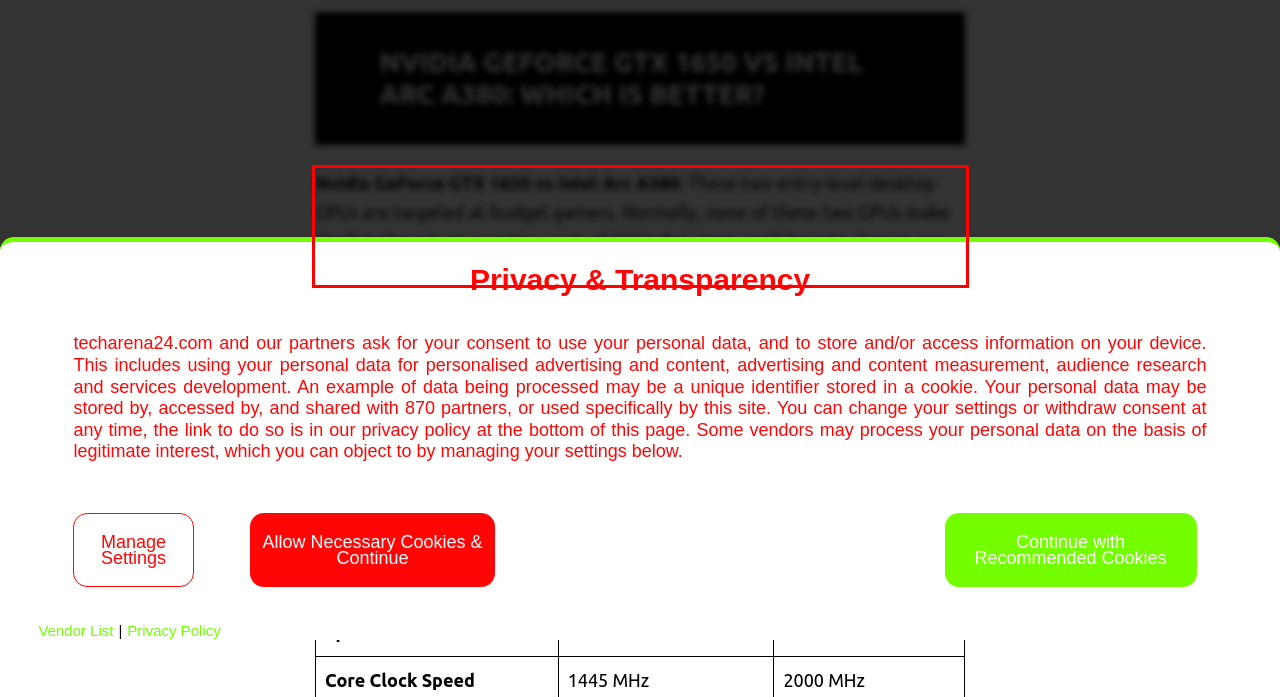You are looking at a screenshot of a webpage with a red rectangle bounding box. Use OCR to identify and extract the text content found inside this red bounding box.

Nvidia GeForce GTX 1650 vs Intel Arc A380: These two entry-level desktop GPUs are targeted at budget gamers. Normally, none of these two GPUs make the list of our best graphics cards of 2022. But since you’ll have to choose one out of these two, which one should you go for?